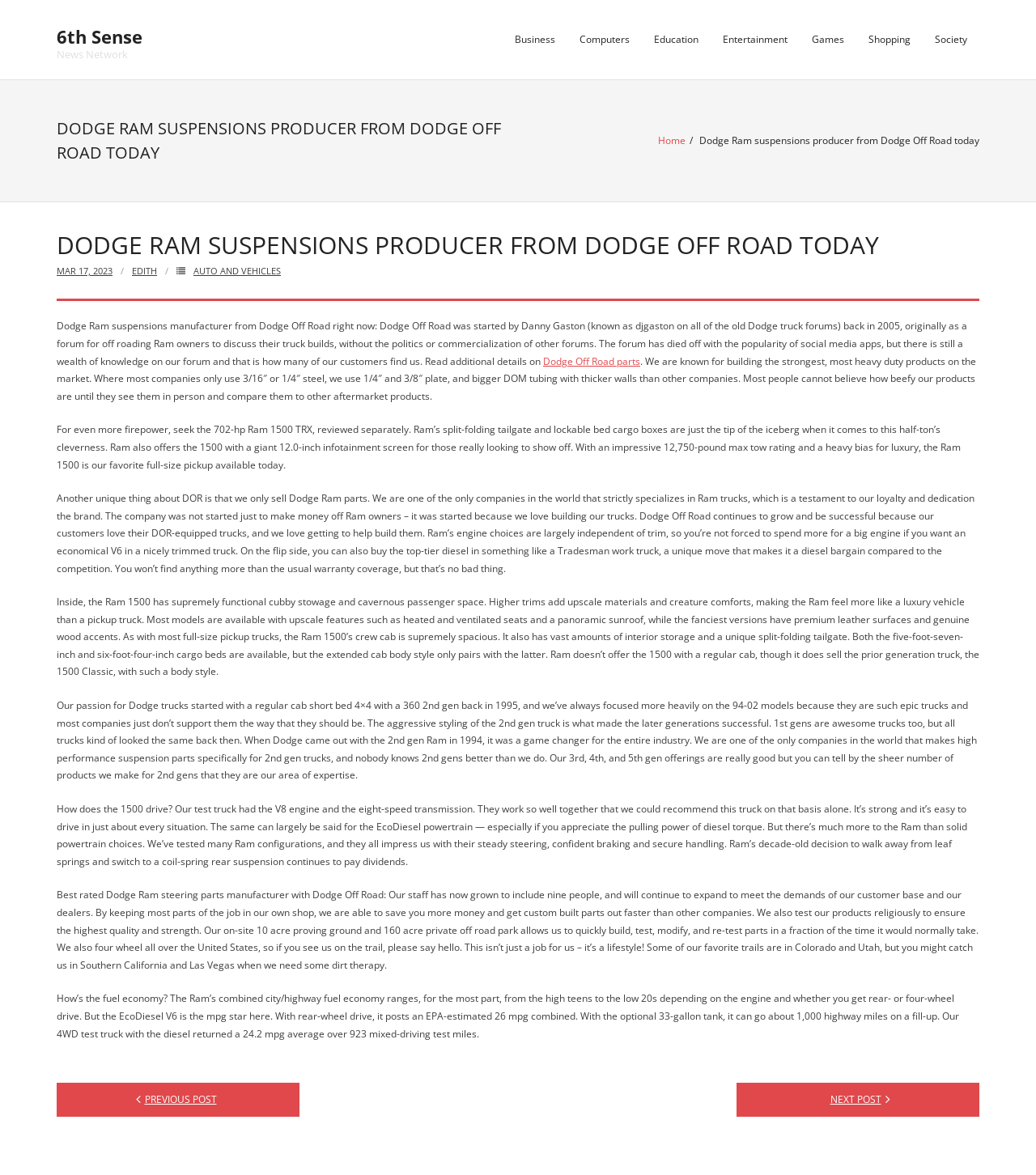Using the provided description Dodge Off Road parts, find the bounding box coordinates for the UI element. Provide the coordinates in (top-left x, top-left y, bottom-right x, bottom-right y) format, ensuring all values are between 0 and 1.

[0.524, 0.301, 0.618, 0.313]